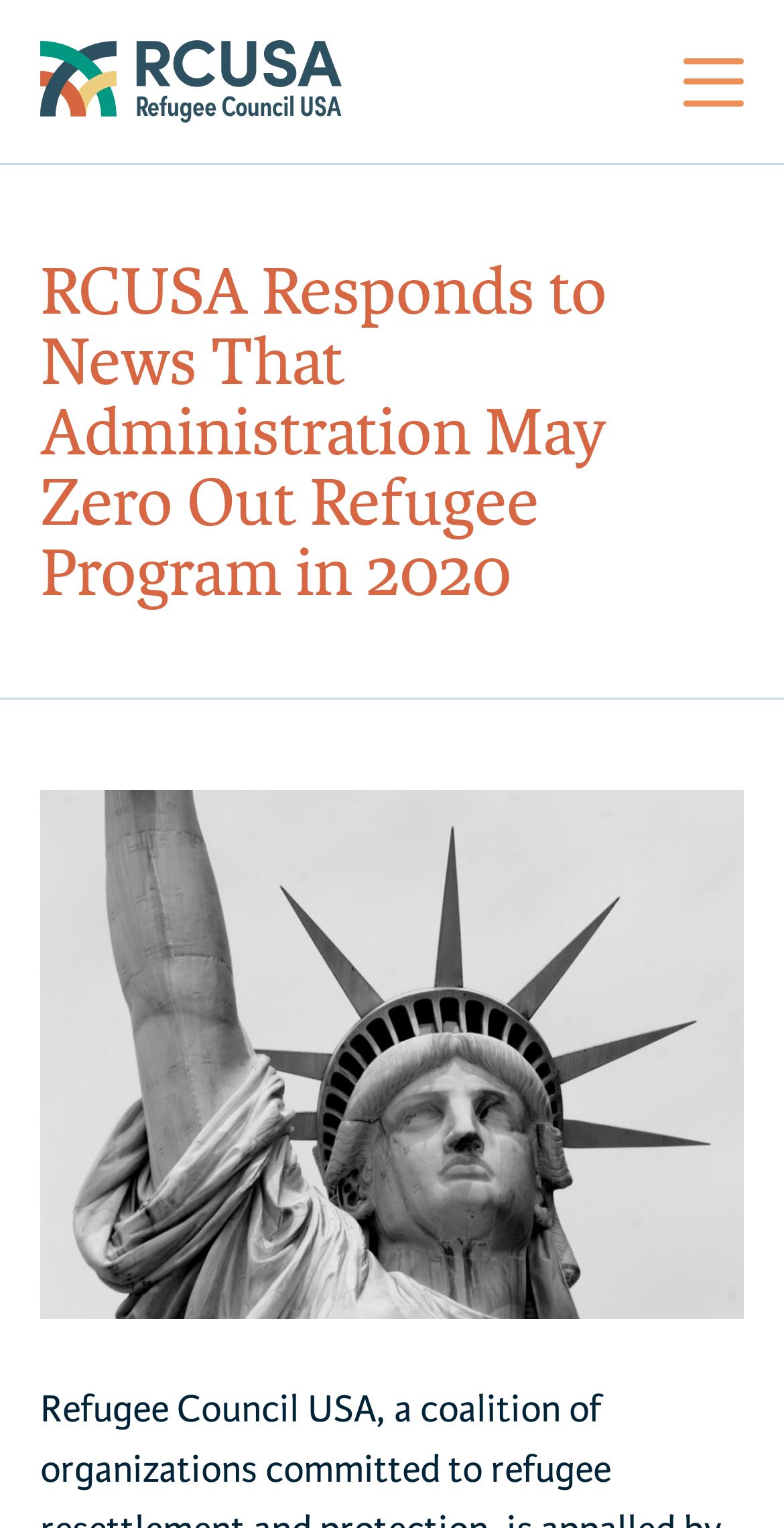What is the text of the webpage's headline?

RCUSA Responds to News That Administration May Zero Out Refugee Program in 2020